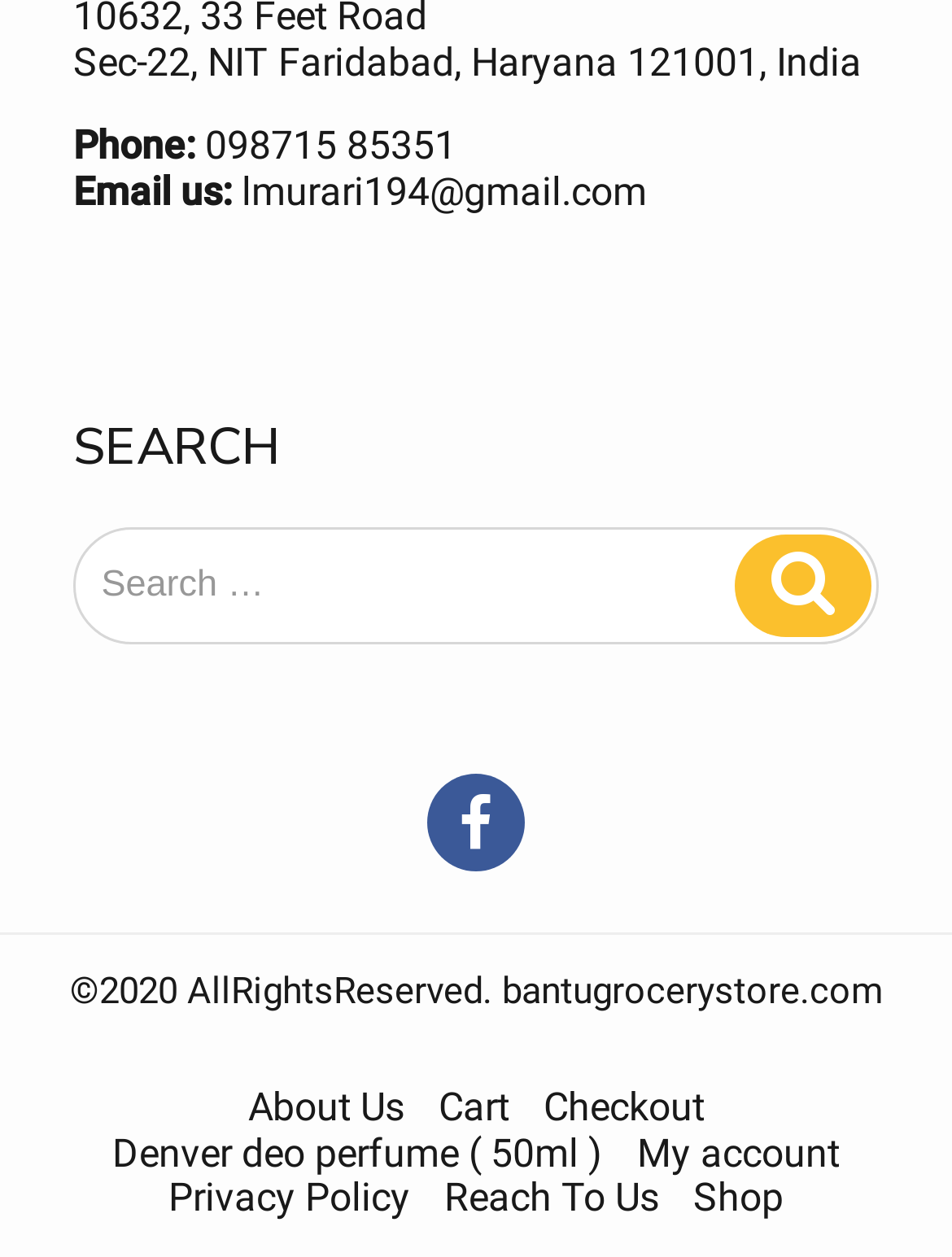Determine the bounding box coordinates of the clickable element to complete this instruction: "Search for something". Provide the coordinates in the format of four float numbers between 0 and 1, [left, top, right, bottom].

[0.077, 0.42, 0.923, 0.513]